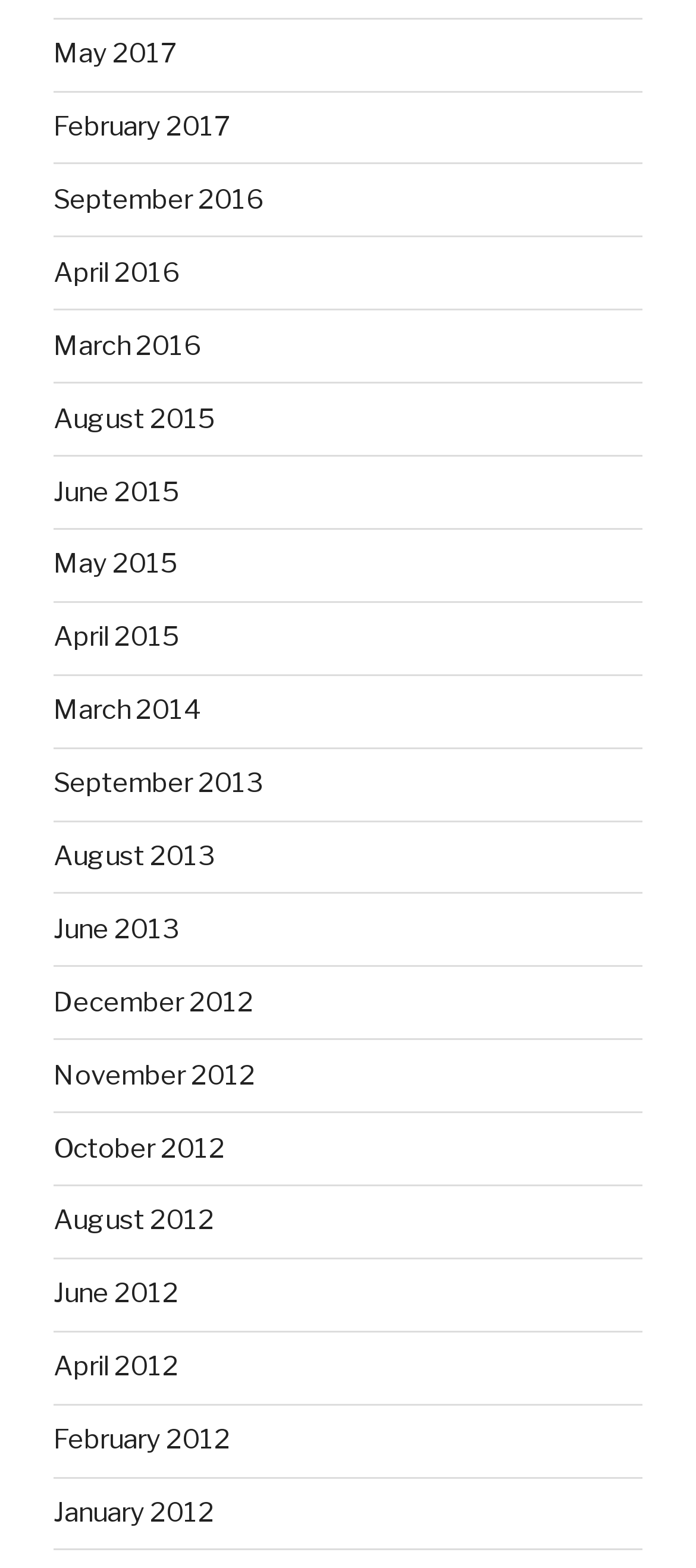Determine the bounding box for the UI element described here: "KEEP IN TOUCH".

None